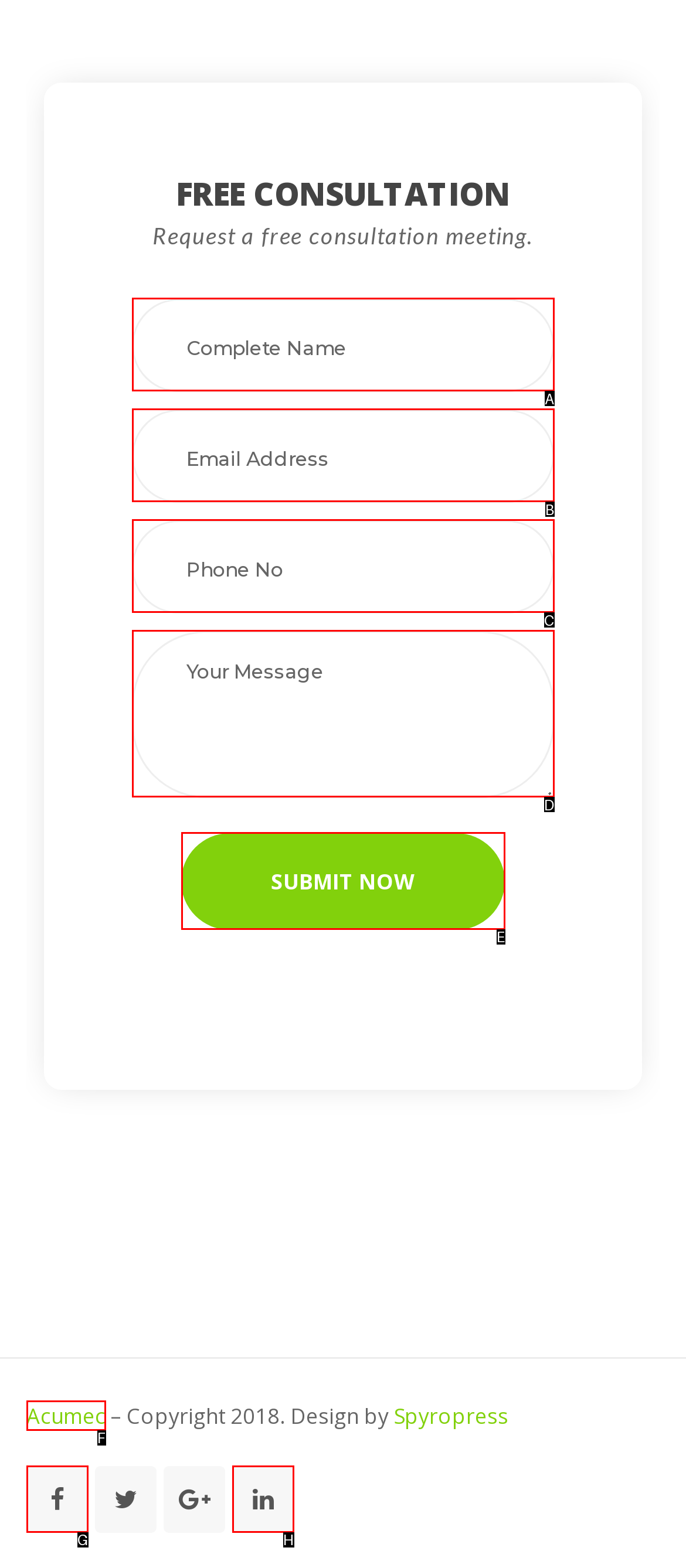Tell me which option best matches this description: value="SUBMIT NOW"
Answer with the letter of the matching option directly from the given choices.

E